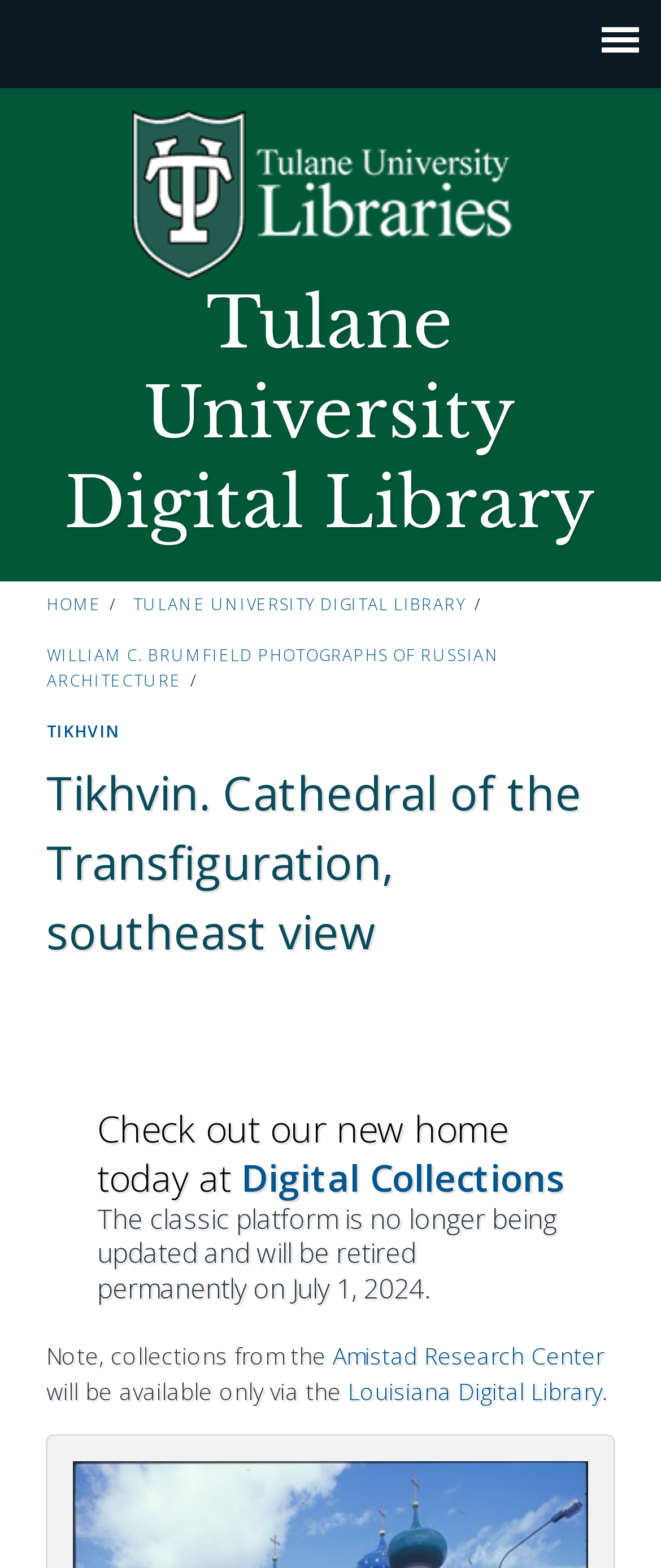Respond with a single word or short phrase to the following question: 
What is the name of the digital collection mentioned on the webpage?

Digital Collections